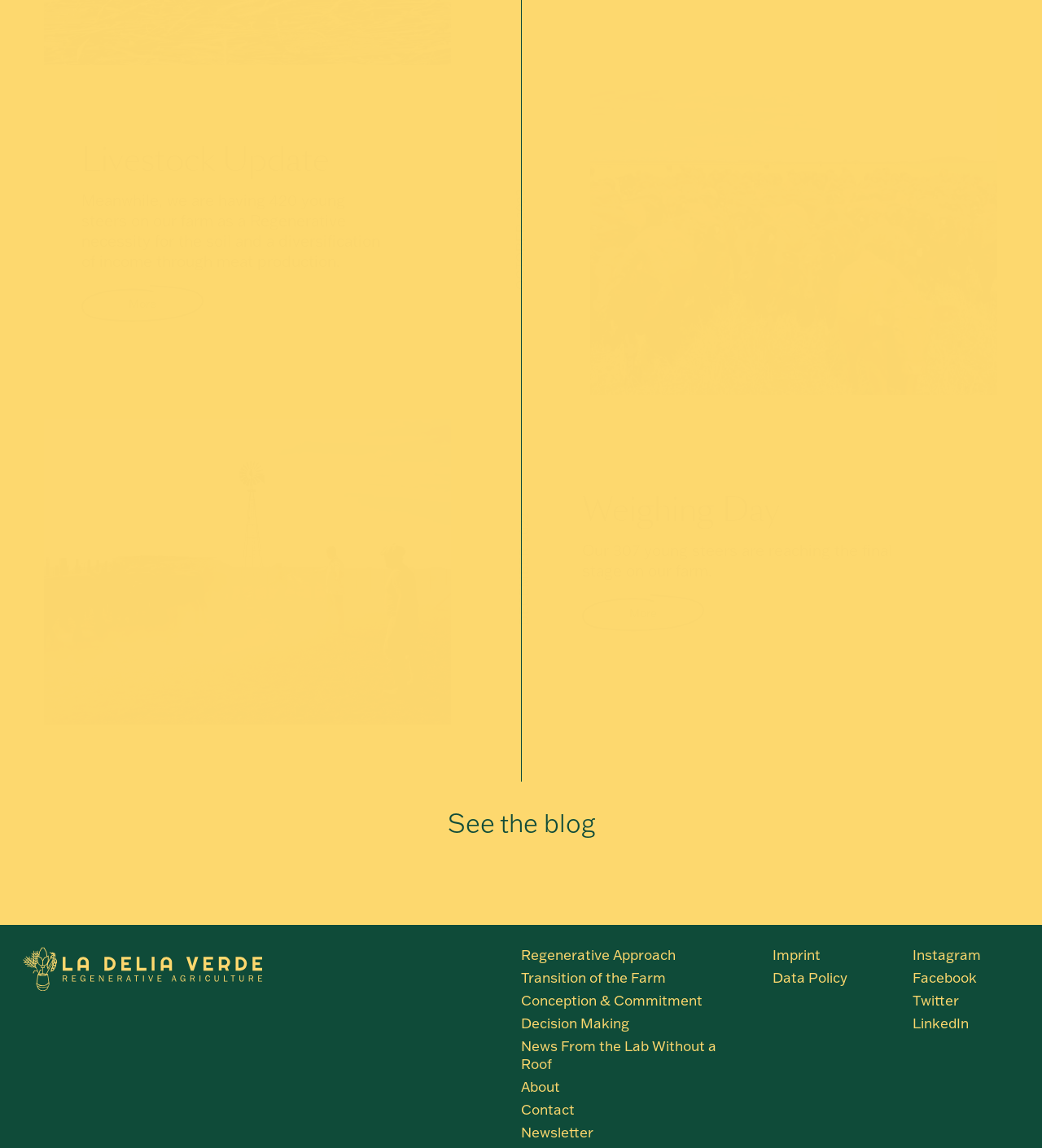Locate the bounding box coordinates of the area you need to click to fulfill this instruction: 'Fill in the enquiry form'. The coordinates must be in the form of four float numbers ranging from 0 to 1: [left, top, right, bottom].

None